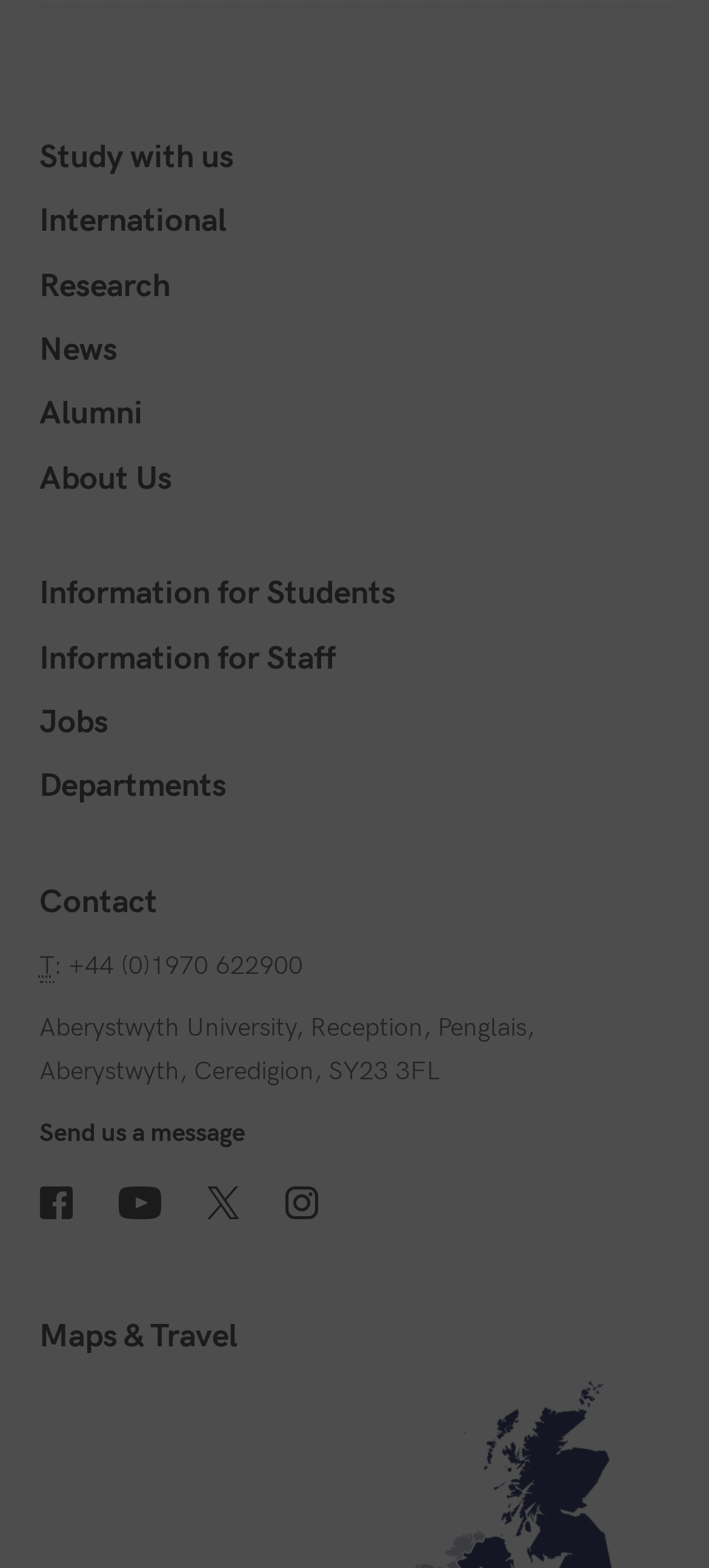Locate the bounding box coordinates of the clickable part needed for the task: "Visit Facebook page".

[0.056, 0.757, 0.102, 0.778]